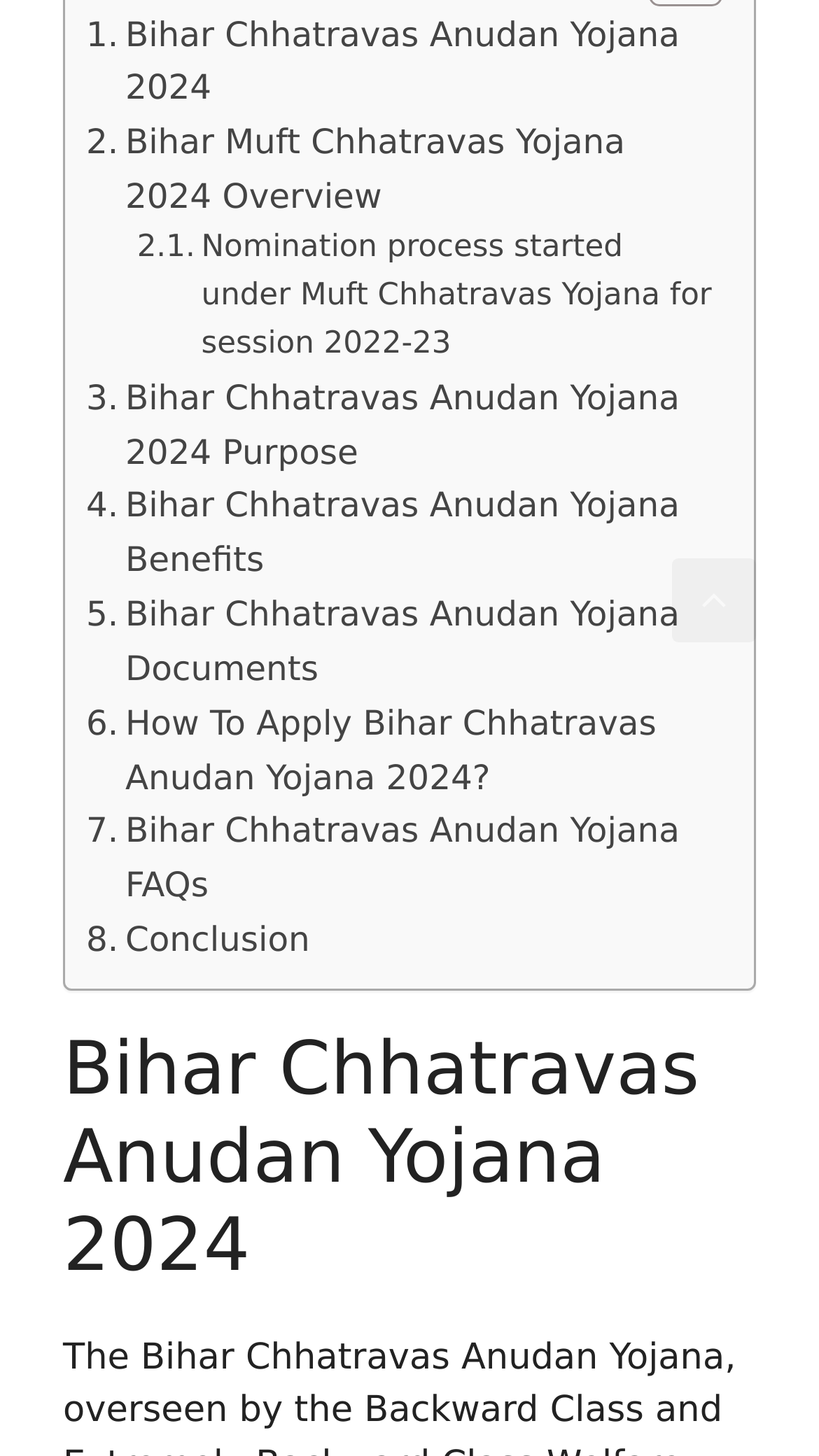Provide the bounding box coordinates, formatted as (top-left x, top-left y, bottom-right x, bottom-right y), with all values being floating point numbers between 0 and 1. Identify the bounding box of the UI element that matches the description: Bihar Chhatravas Anudan Yojana 2024

[0.105, 0.005, 0.869, 0.08]